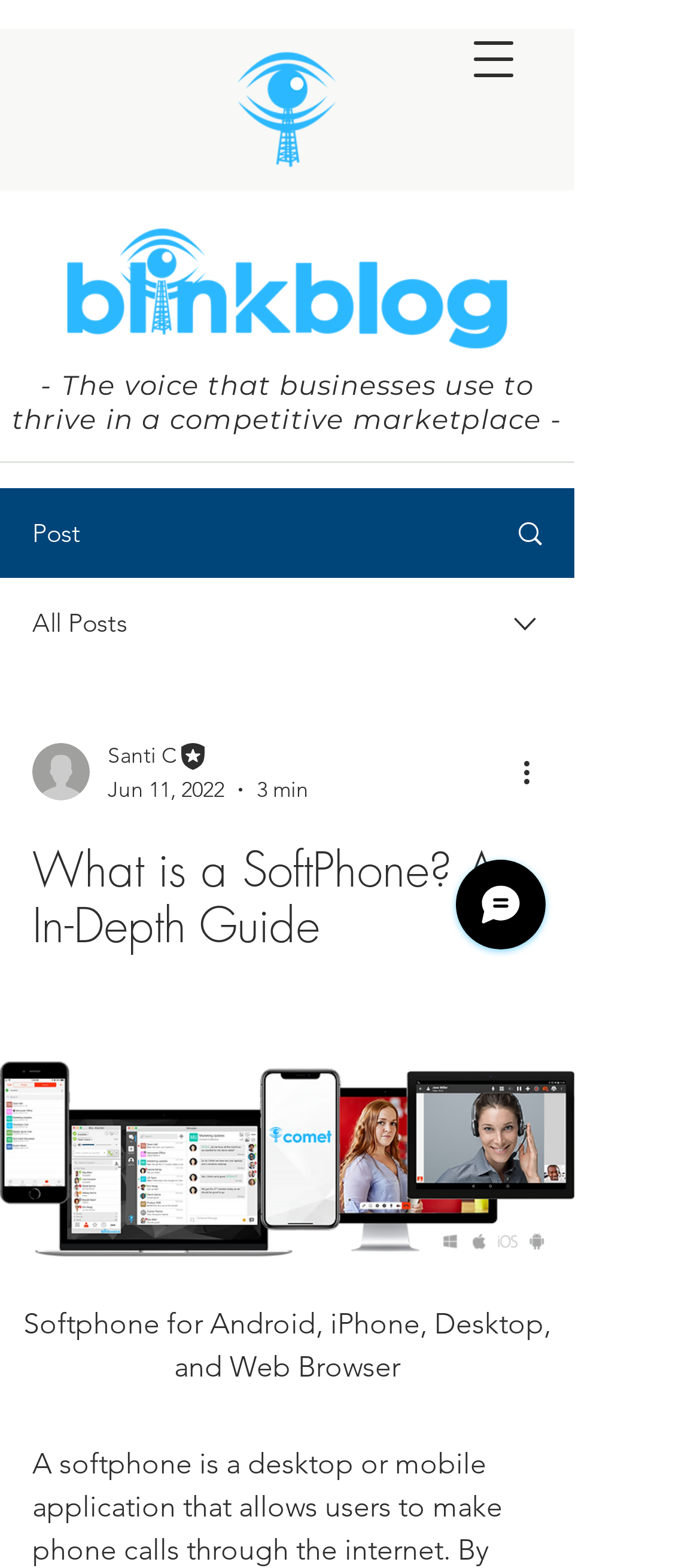Please provide a comprehensive answer to the question below using the information from the image: What is the topic of the latest article?

I determined the topic of the latest article by looking at the heading 'What is a SoftPhone? An In-Depth Guide' which is located at the bottom of the webpage, indicating that it is the latest article.